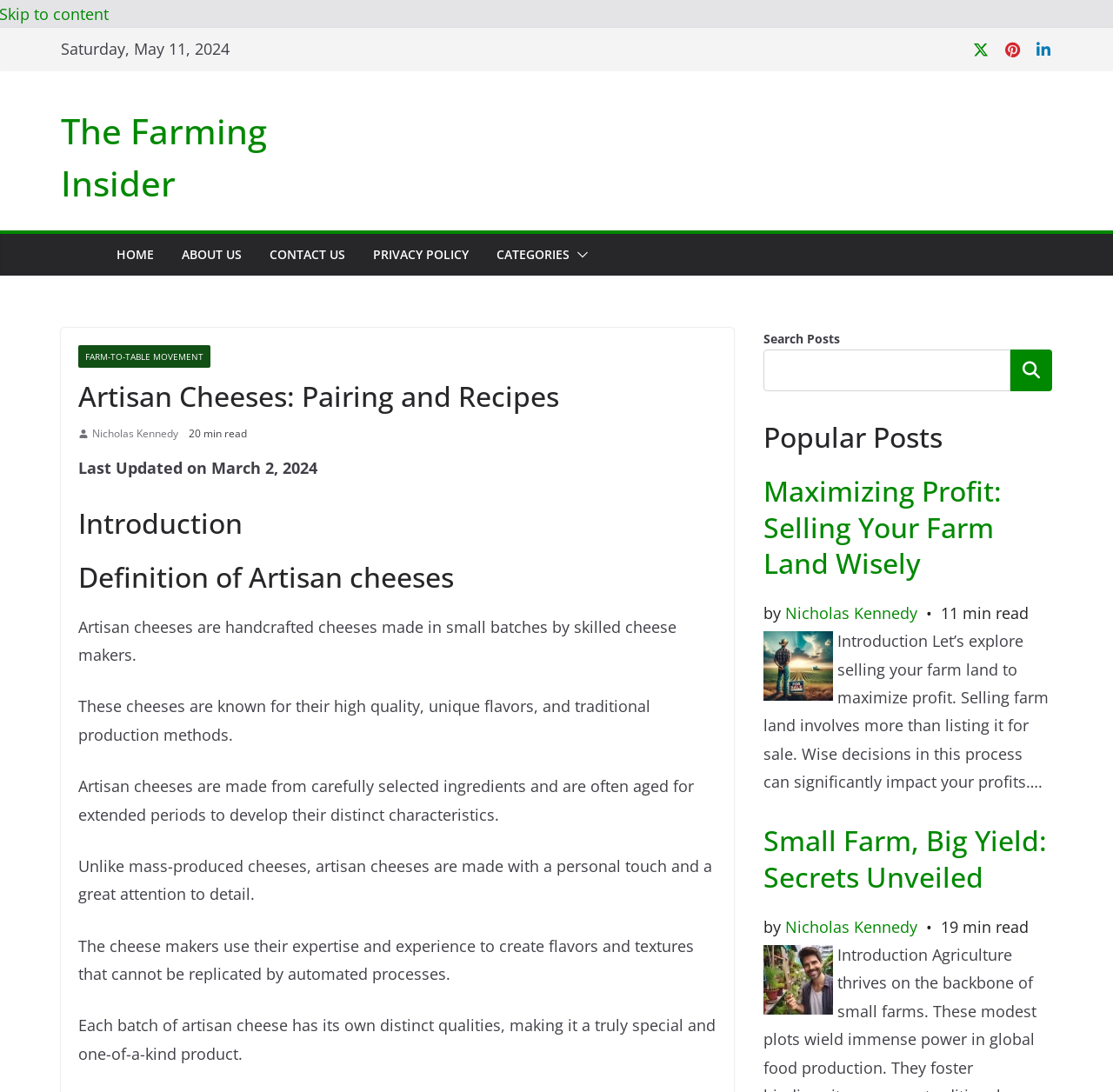Indicate the bounding box coordinates of the clickable region to achieve the following instruction: "Search for posts."

[0.686, 0.32, 0.908, 0.359]